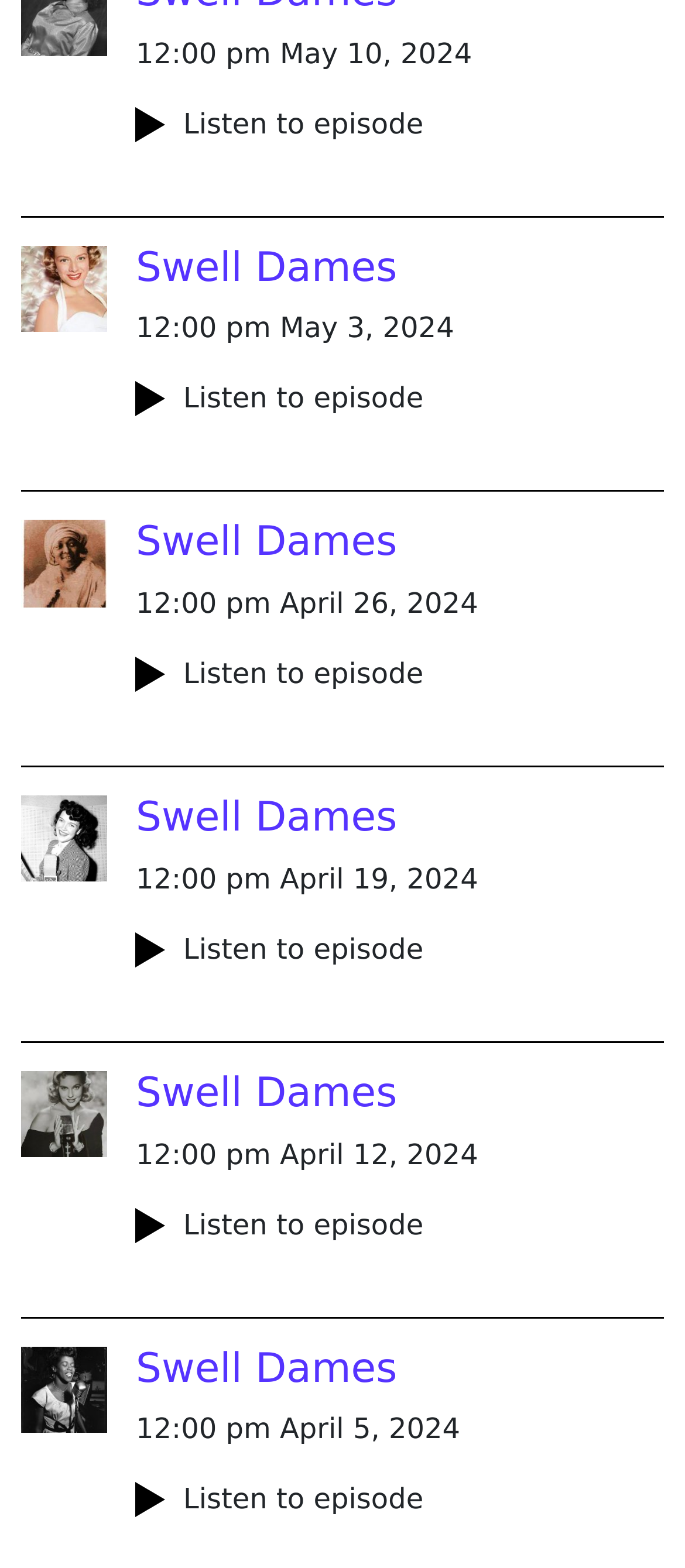Answer the question below in one word or phrase:
How many links are there on the webpage?

10